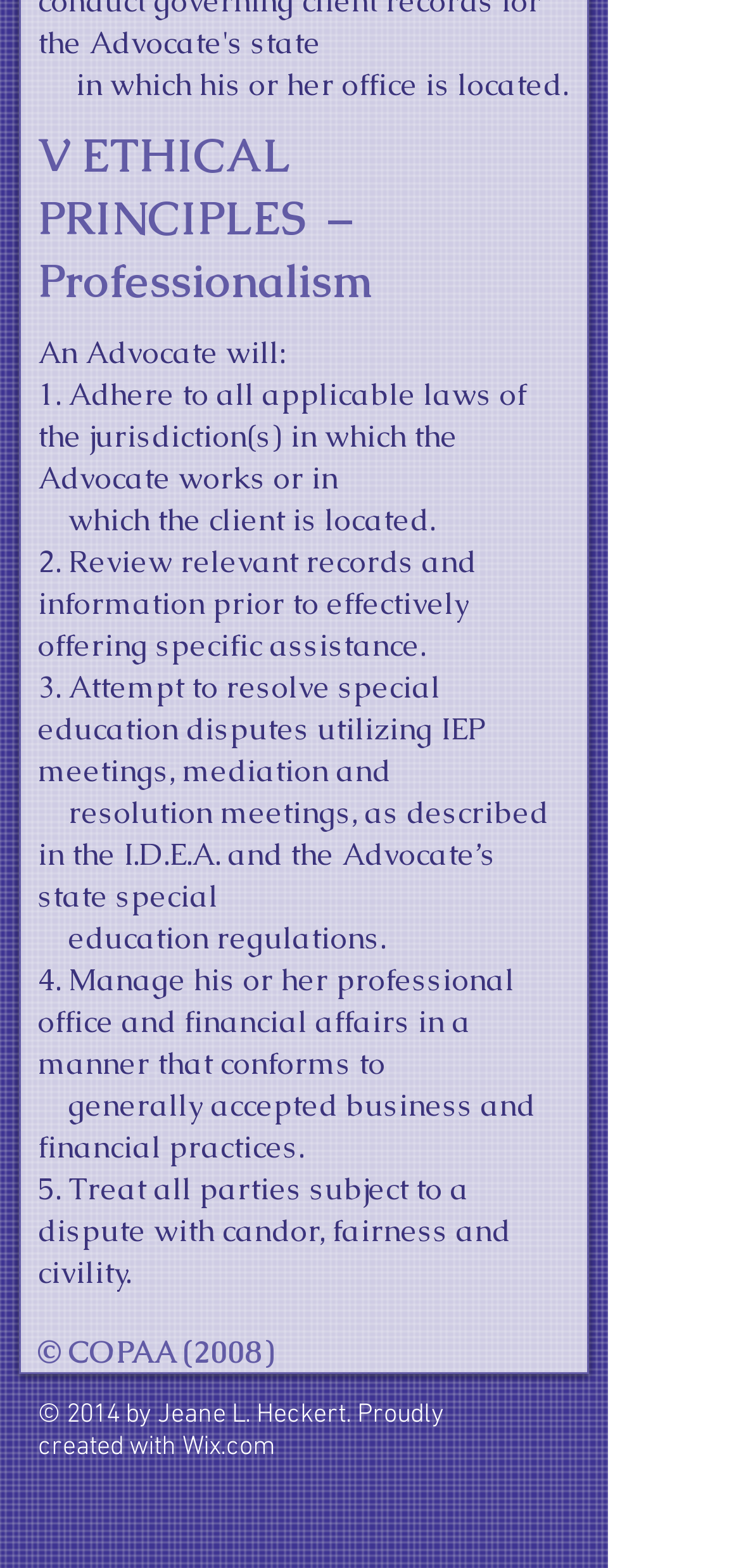What is the first principle of an Advocate?
Using the image, provide a detailed and thorough answer to the question.

Based on the webpage content, the first principle of an Advocate is to 'Adhere to all applicable laws of the jurisdiction(s) in which the Advocate works or in which the client is located.' This is stated in the second paragraph of the webpage.